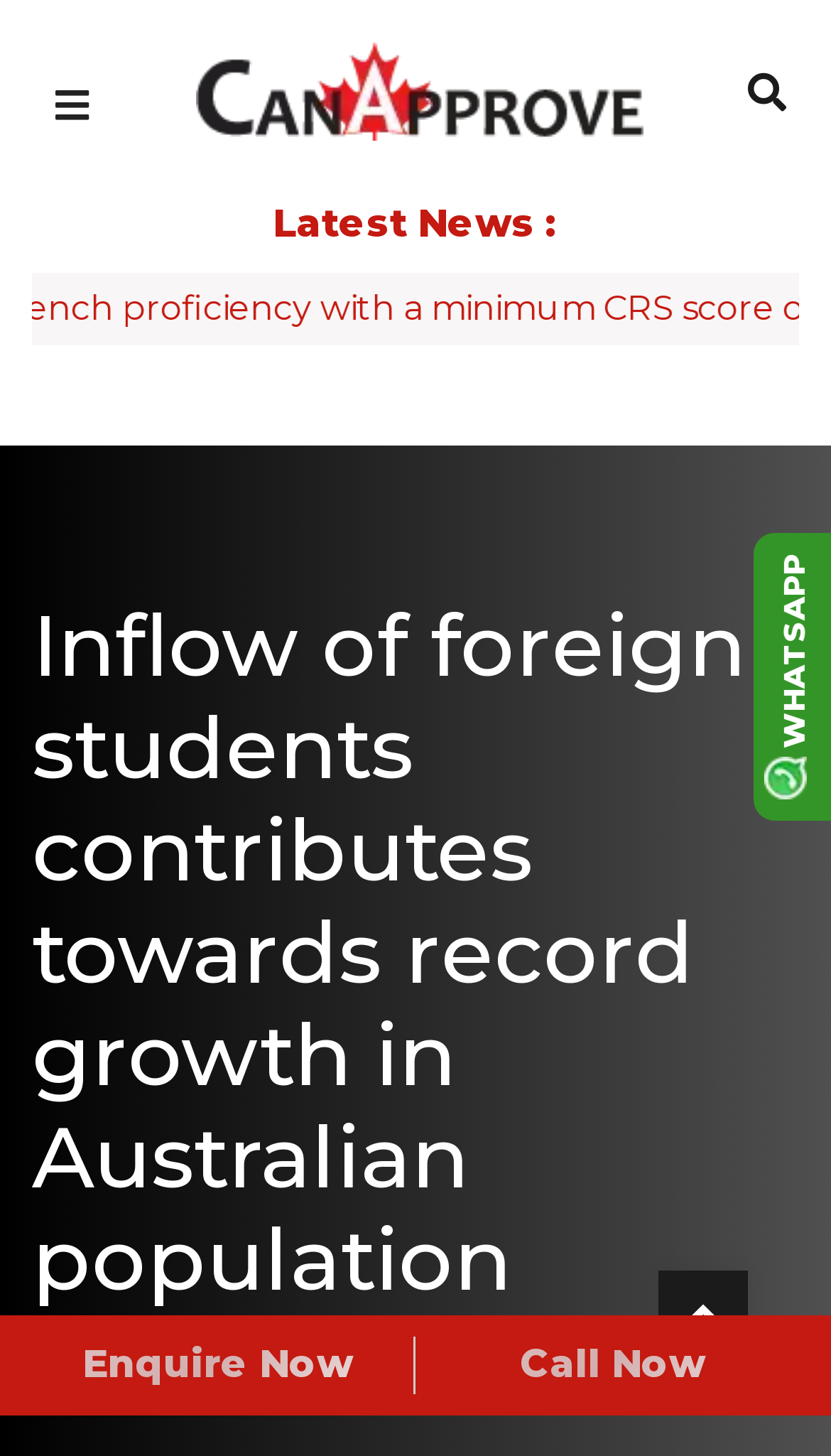Extract the bounding box coordinates of the UI element described by: "28/04/201811/03/2024". The coordinates should include four float numbers ranging from 0 to 1, e.g., [left, top, right, bottom].

[0.254, 0.947, 0.433, 0.969]